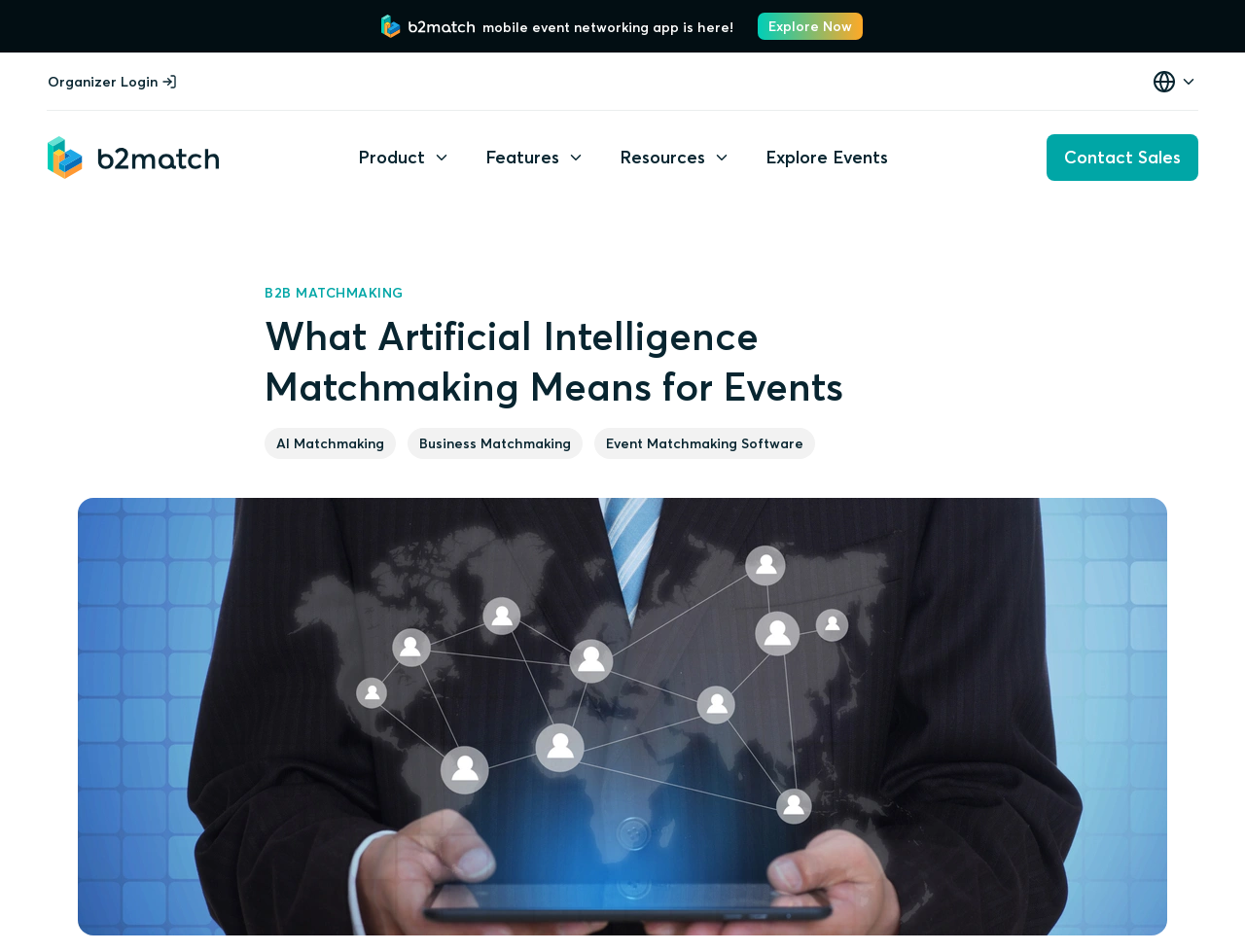What is the language selection option?
Please respond to the question with a detailed and well-explained answer.

The language selection option is a button labeled 'Select a language', which is located at the top right corner of the webpage, as indicated by its bounding box coordinates [0.925, 0.073, 0.963, 0.099].